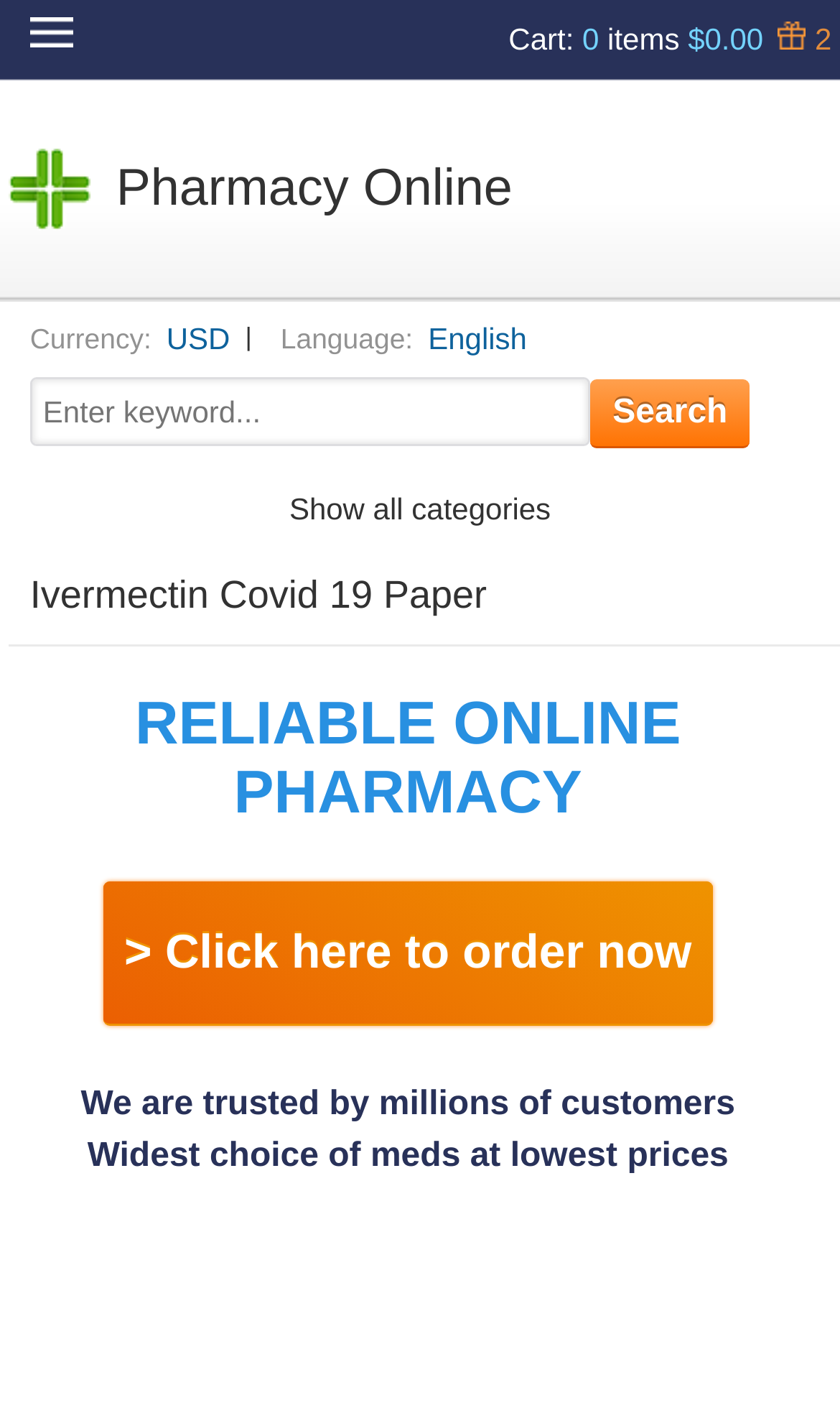Give an in-depth explanation of the webpage layout and content.

This webpage appears to be an online pharmacy website, specifically focused on Ivermectin Covid 19 Paper. At the top right corner, there is a cart section with the text "Cart" and "0 items" with a total cost of "$0.00". Next to it, there is a "Bonuses" section with the number "2". 

Below the top section, there is a table with a single row and cell containing a link to "Pharmacy Online". 

On the left side of the page, there are several sections of text, including "Currency: USD", "Language: English", and a search bar with a placeholder text "Enter keyword..." and a "Search" button. 

Further down, there is a section with the text "Show all categories" and a heading "Ivermectin Covid 19 Paper". 

The main content of the page is divided into three sections with headings. The first section has a heading "RELIABLE ONLINE PHARMACY" and a call-to-action button "Click here to order now". The second section has a heading "We are trusted by millions of customers", and the third section has a heading "Widest choice of meds at lowest prices".